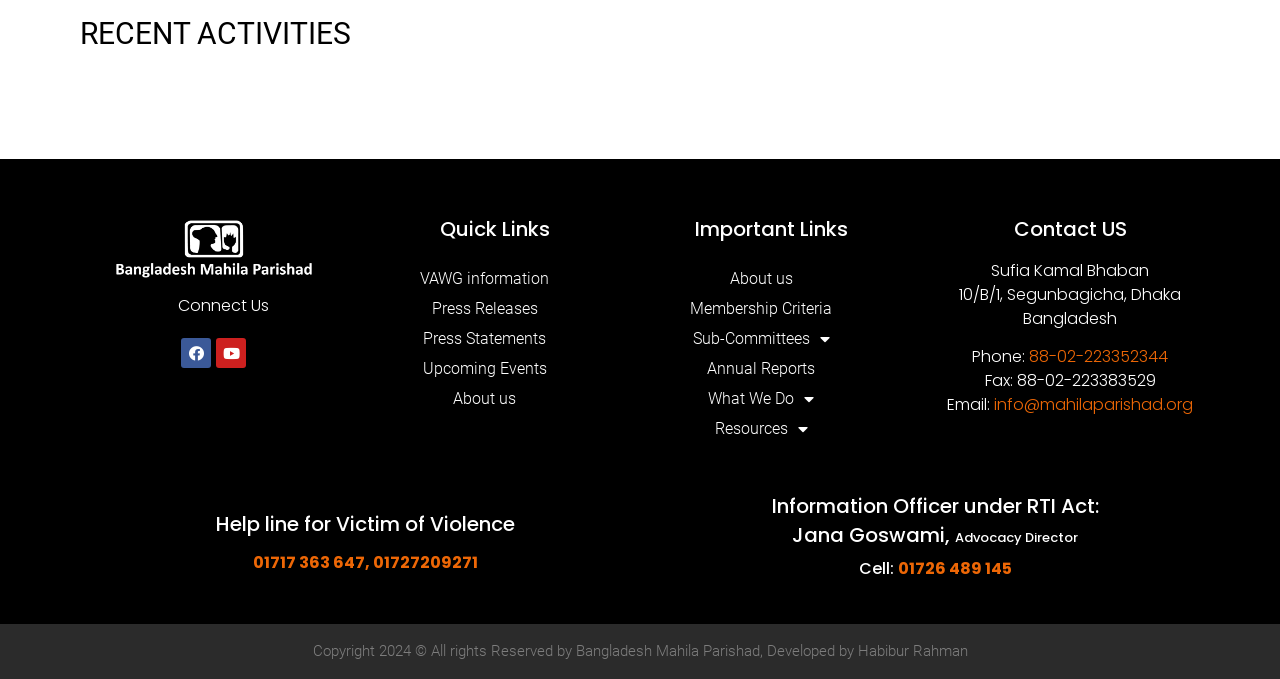Respond with a single word or phrase to the following question:
What is the email address of the organization?

info@mahilaparishad.org